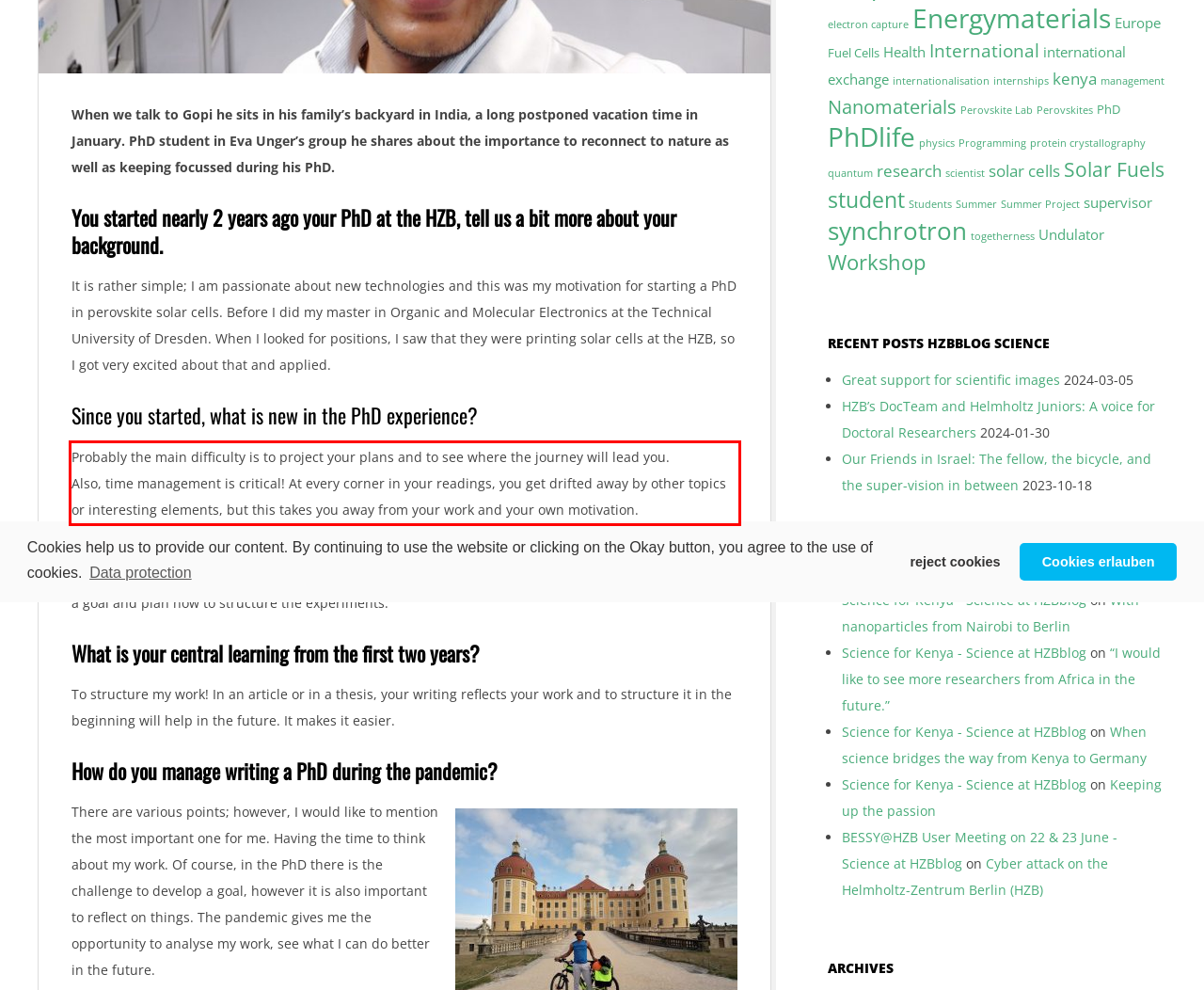Using the provided screenshot of a webpage, recognize the text inside the red rectangle bounding box by performing OCR.

Probably the main difficulty is to project your plans and to see where the journey will lead you. Also, time management is critical! At every corner in your readings, you get drifted away by other topics or interesting elements, but this takes you away from your work and your own motivation.